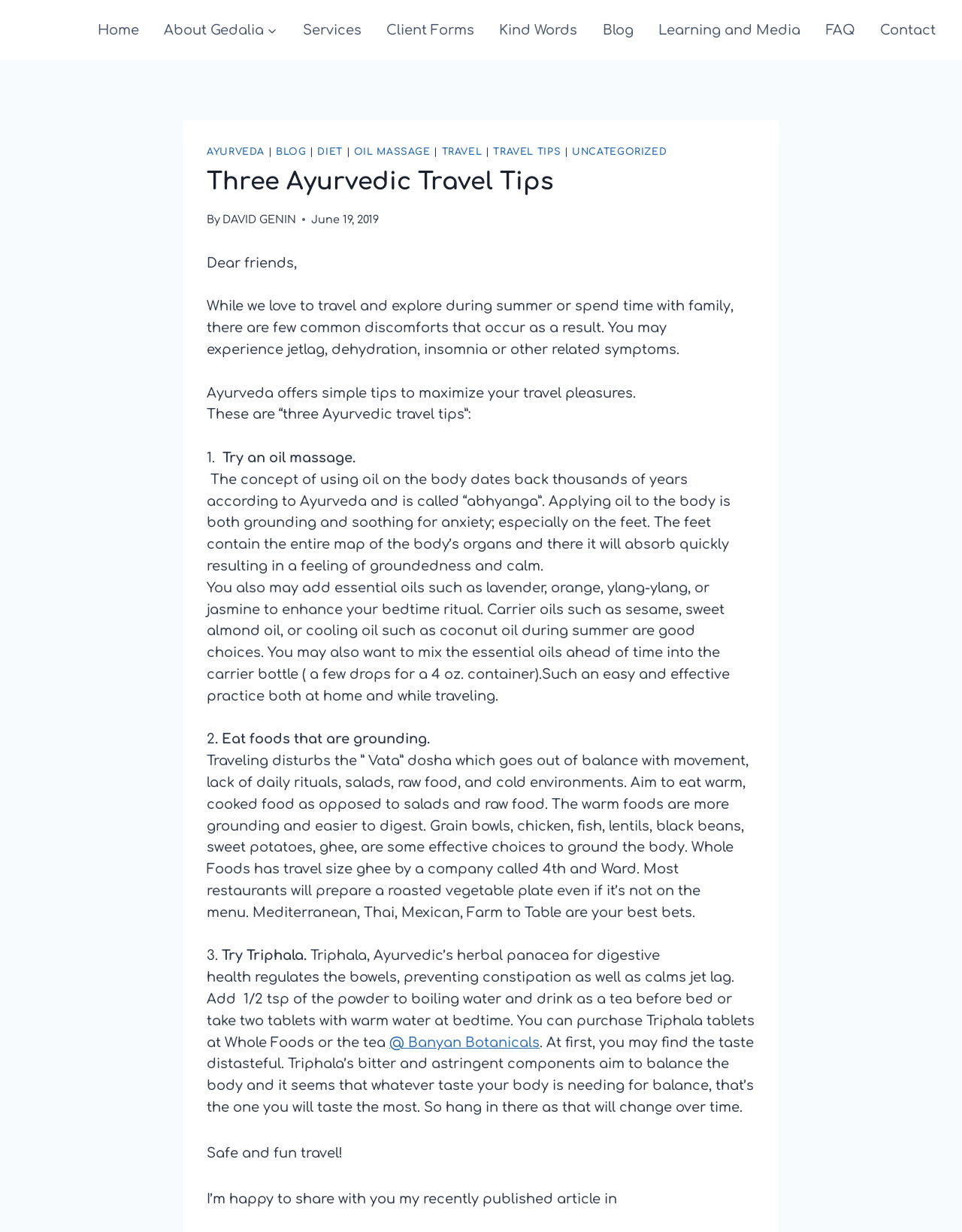Using the given description, provide the bounding box coordinates formatted as (top-left x, top-left y, bottom-right x, bottom-right y), with all values being floating point numbers between 0 and 1. Description: Kind Words

[0.511, 0.009, 0.609, 0.04]